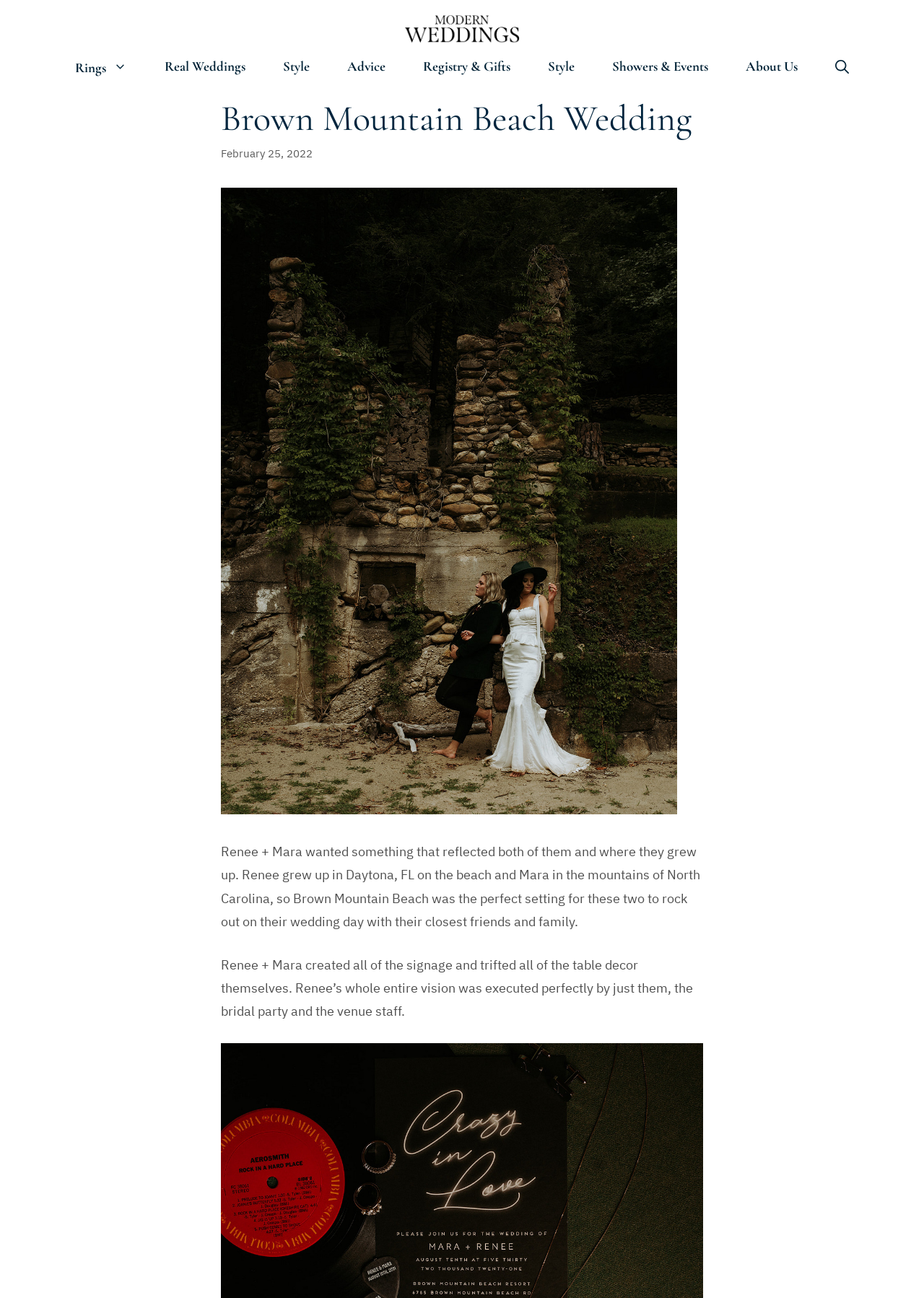Determine the bounding box coordinates of the clickable region to follow the instruction: "Open Search Bar".

[0.884, 0.045, 0.939, 0.058]